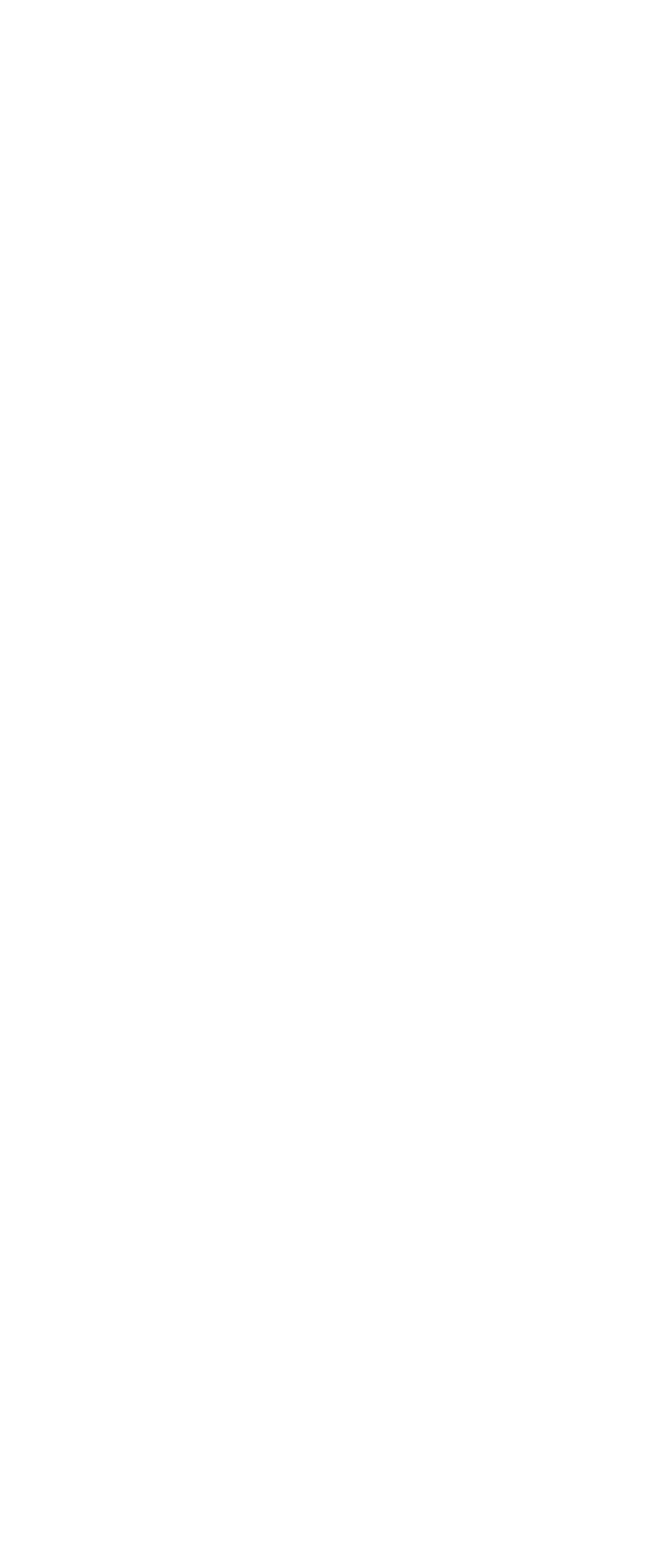Respond to the question below with a single word or phrase:
What is the last link available at the bottom of the webpage?

Visit Facebook Community Group